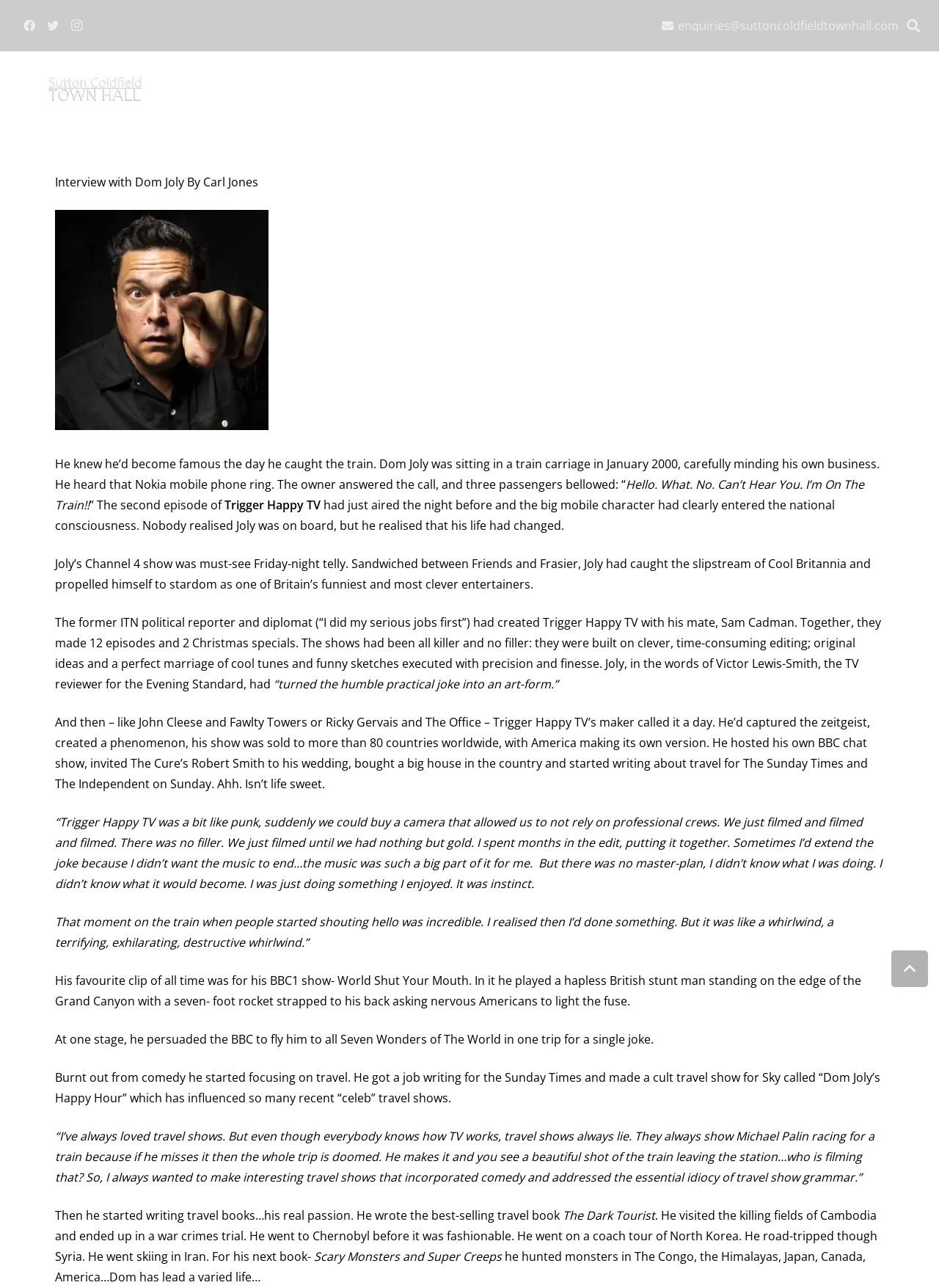For the element described, predict the bounding box coordinates as (top-left x, top-left y, bottom-right x, bottom-right y). All values should be between 0 and 1. Element description: VENUE HIRE

[0.514, 0.04, 0.646, 0.097]